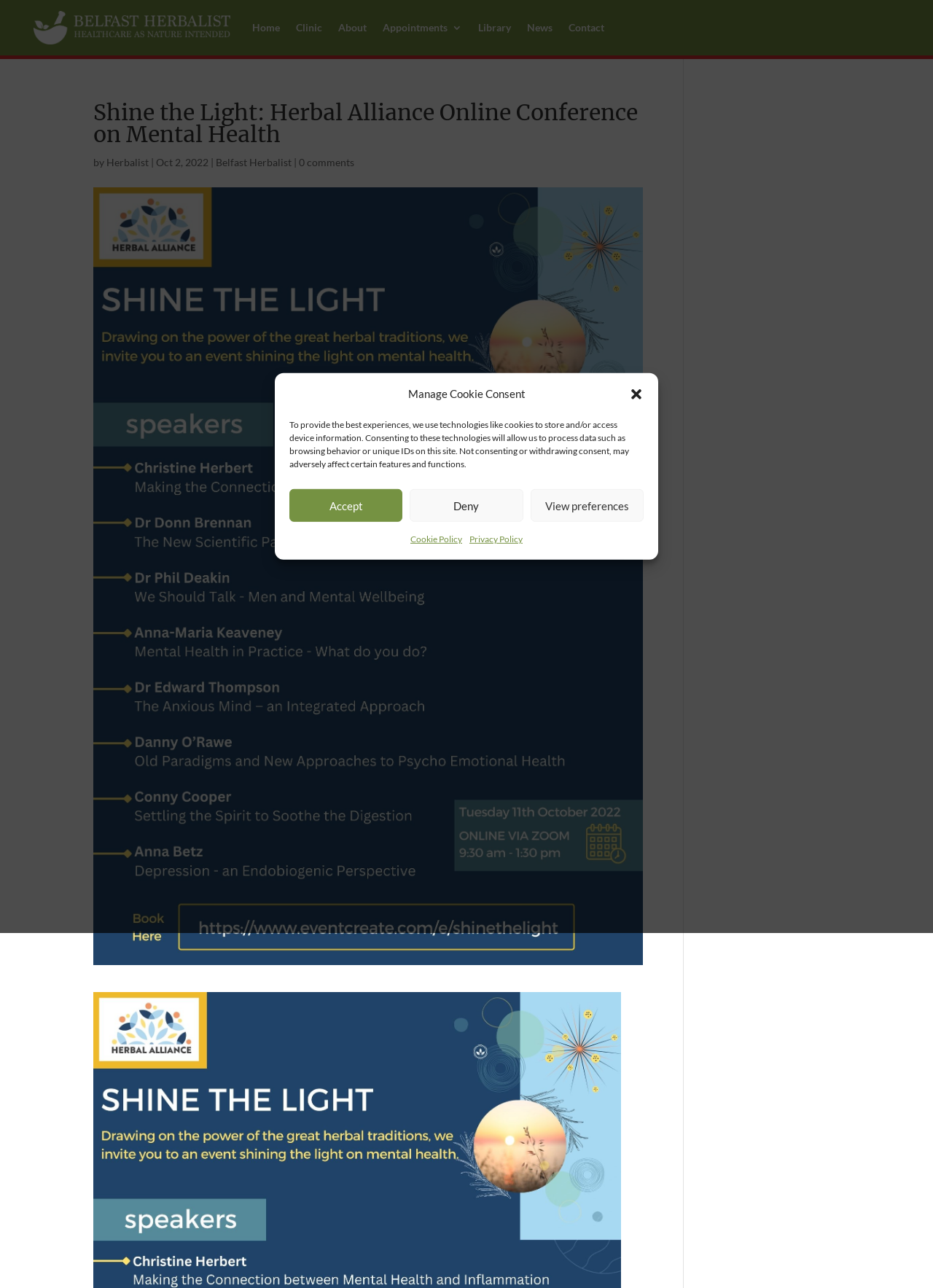Determine the bounding box coordinates of the clickable element to complete this instruction: "Read the news". Provide the coordinates in the format of four float numbers between 0 and 1, [left, top, right, bottom].

[0.565, 0.0, 0.592, 0.043]